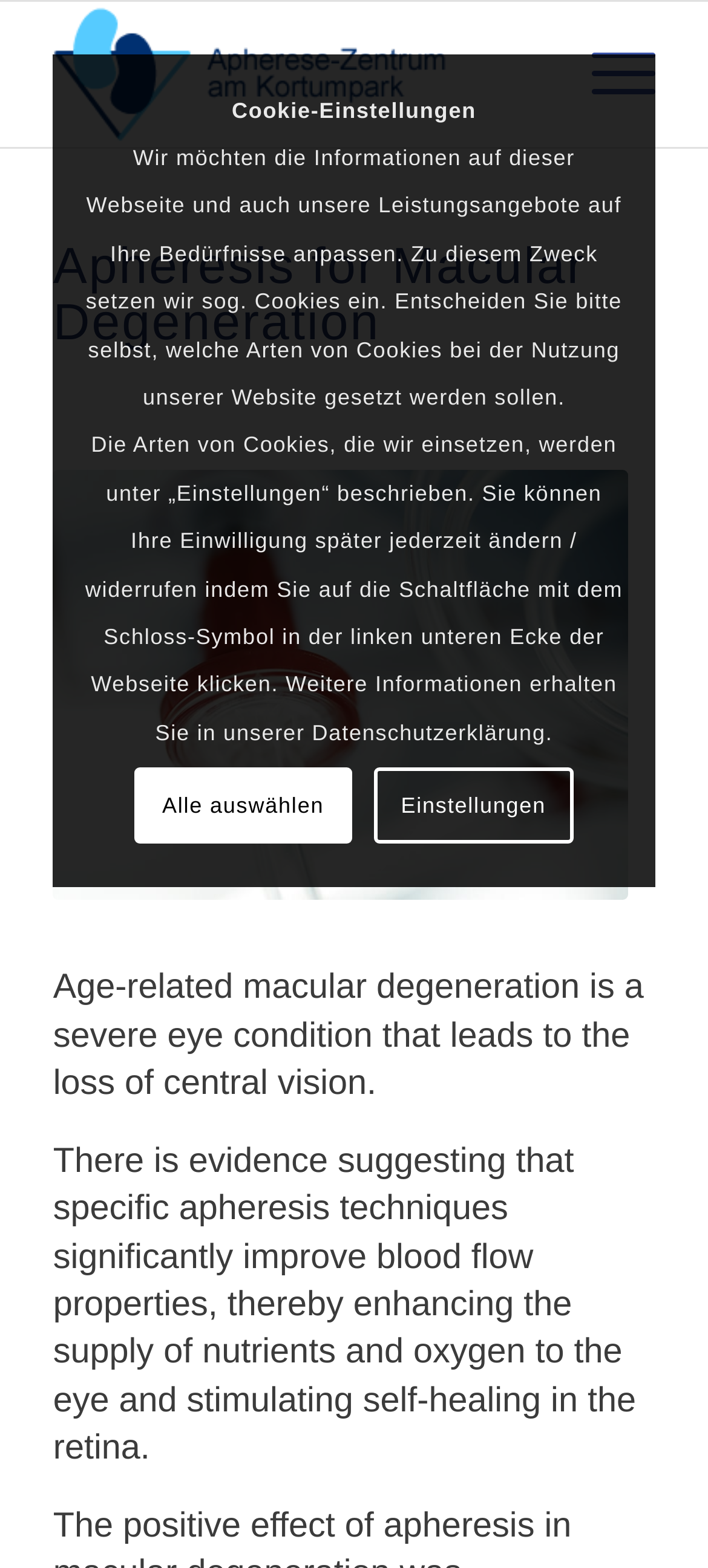Determine the bounding box for the HTML element described here: "About". The coordinates should be given as [left, top, right, bottom] with each number being a float between 0 and 1.

None